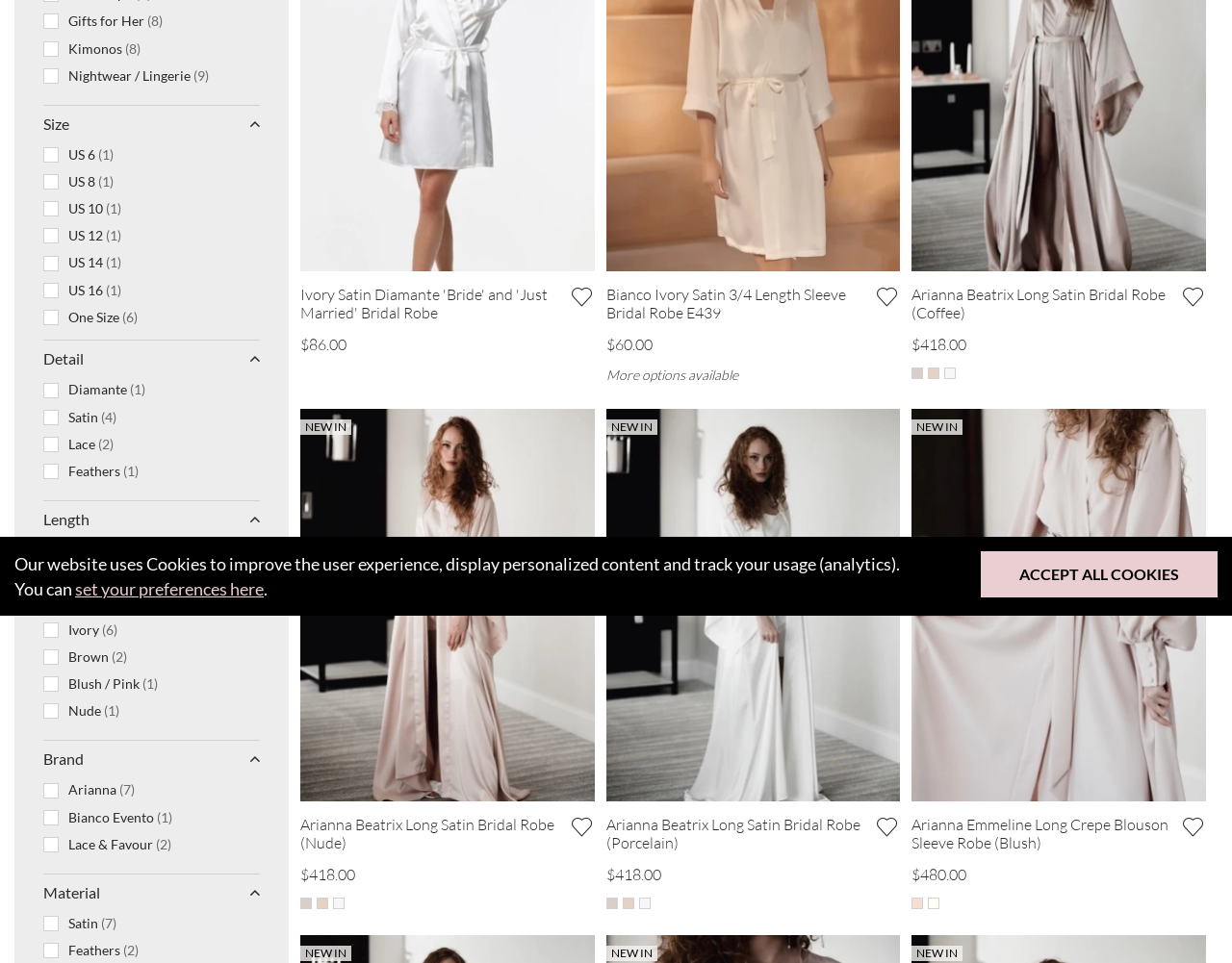Bounding box coordinates are specified in the format (top-left x, top-left y, bottom-right x, bottom-right y). All values are floating point numbers bounded between 0 and 1. Please provide the bounding box coordinate of the region this sentence describes: AI

None